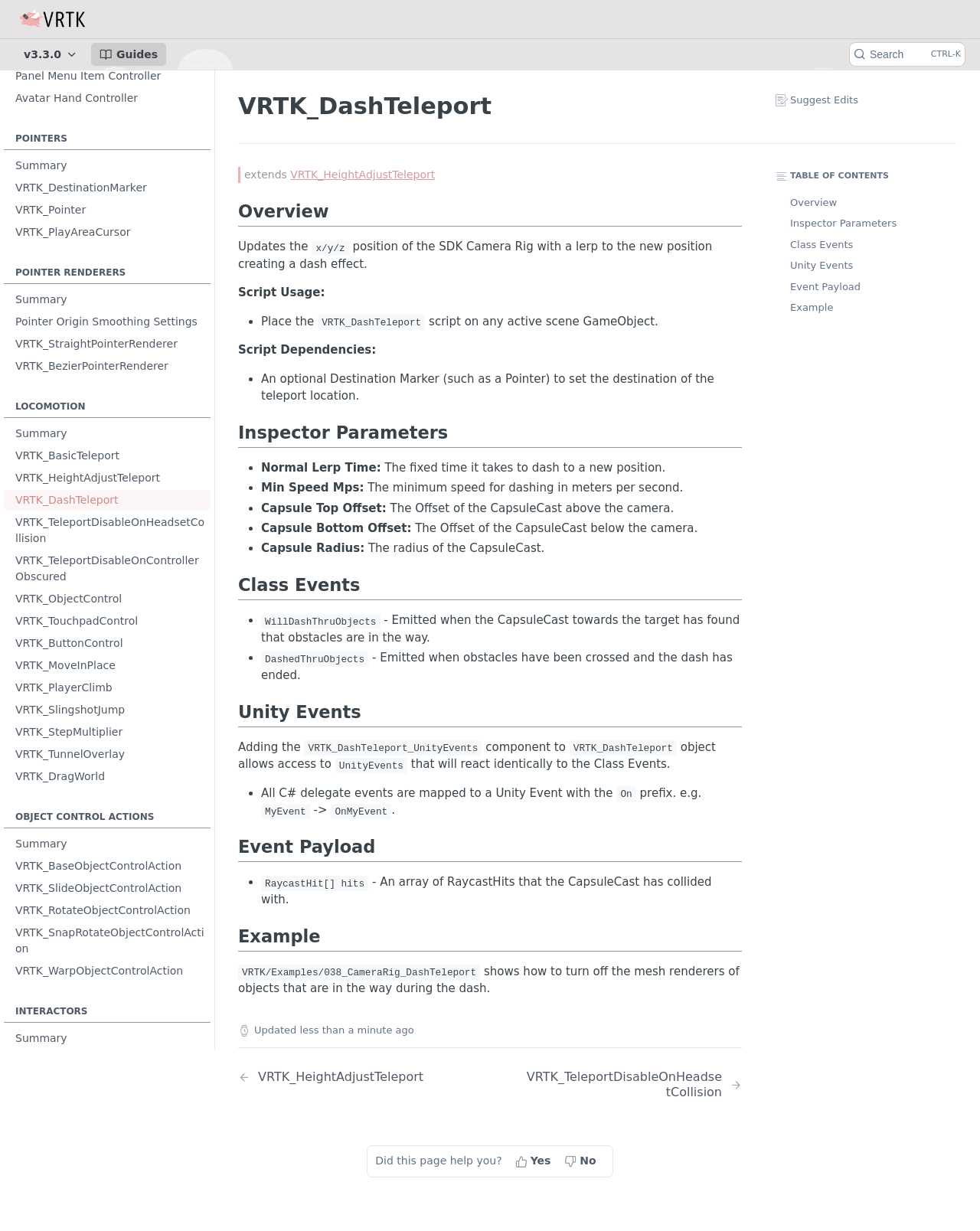What type of controllers are mentioned in the webpage?
Please provide a single word or phrase in response based on the screenshot.

Avatar Hand Controller